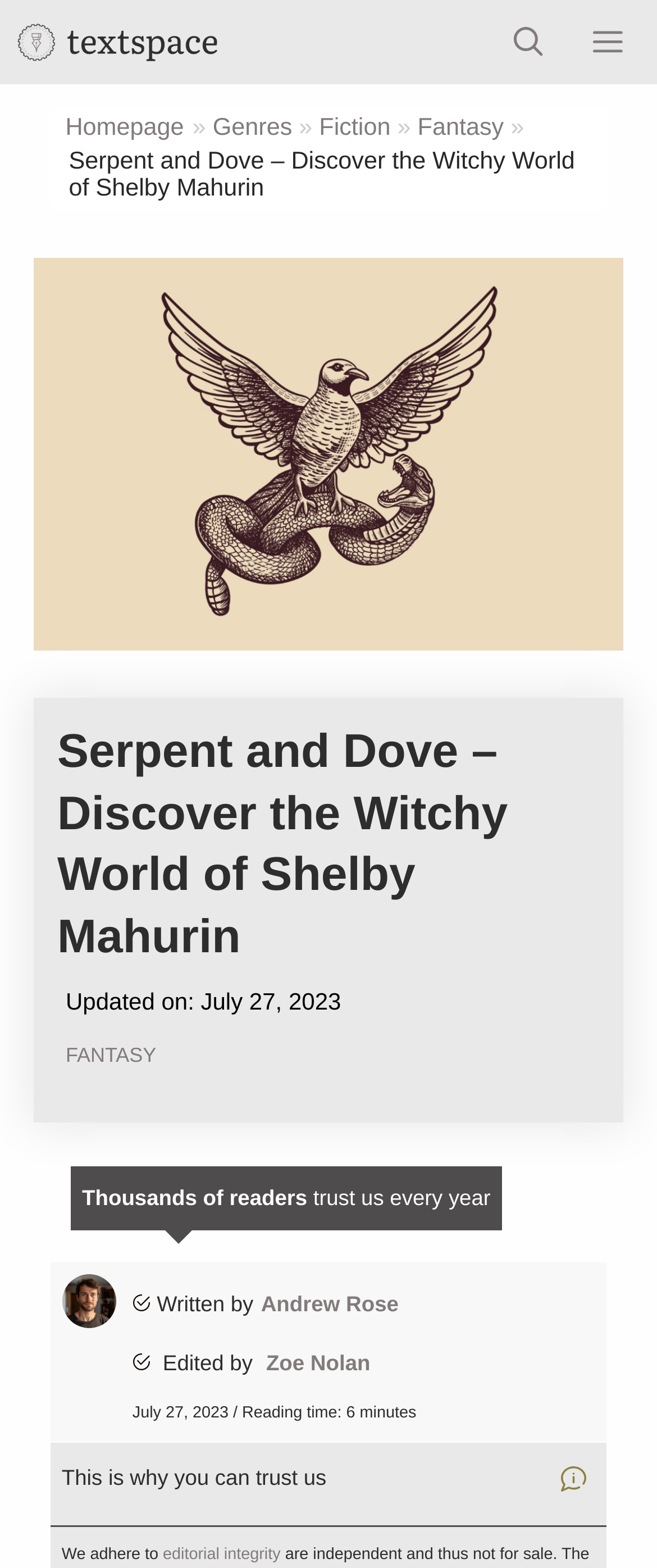Please identify the coordinates of the bounding box that should be clicked to fulfill this instruction: "Open search bar".

[0.743, 0.0, 0.865, 0.054]